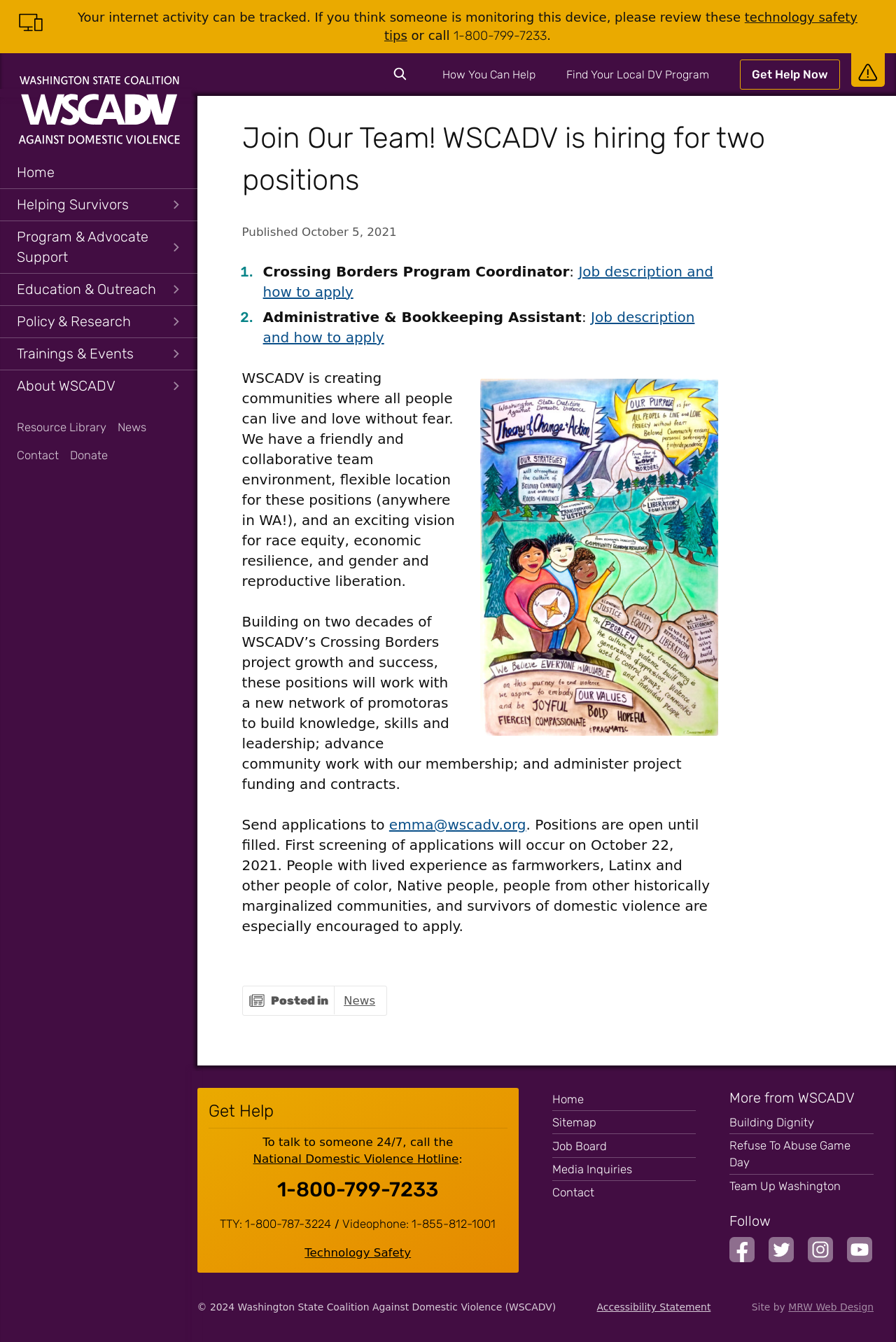Determine the bounding box coordinates of the clickable element to complete this instruction: "Get Help Now". Provide the coordinates in the format of four float numbers between 0 and 1, [left, top, right, bottom].

[0.826, 0.045, 0.938, 0.067]